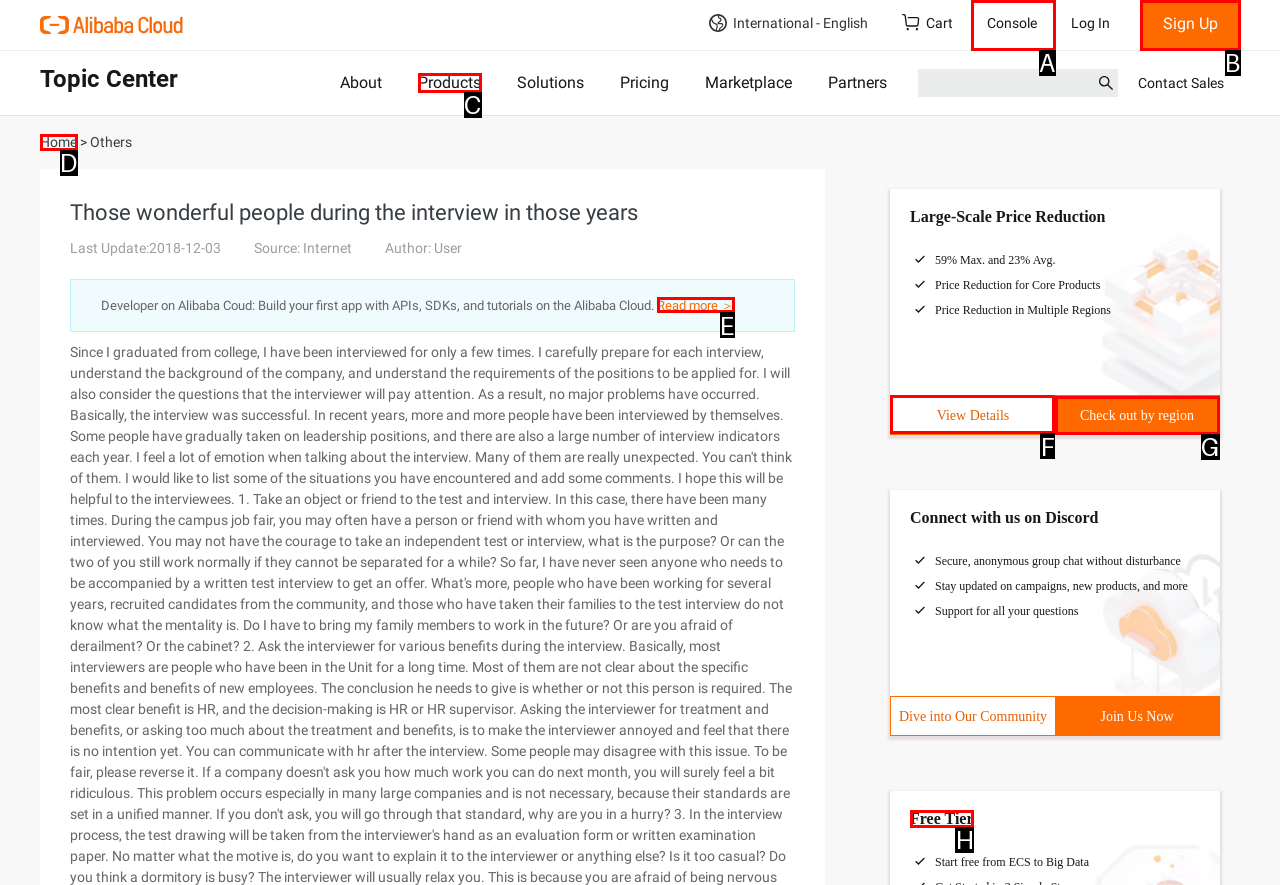For the task: Subscribe to 'Posts (Atom)', tell me the letter of the option you should click. Answer with the letter alone.

None